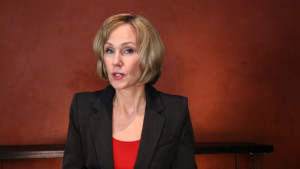What is the tone of the background?
Kindly give a detailed and elaborate answer to the question.

The caption specifically states that the background has a 'warm, muted tone', which creates a soft contrast with the woman's attire.